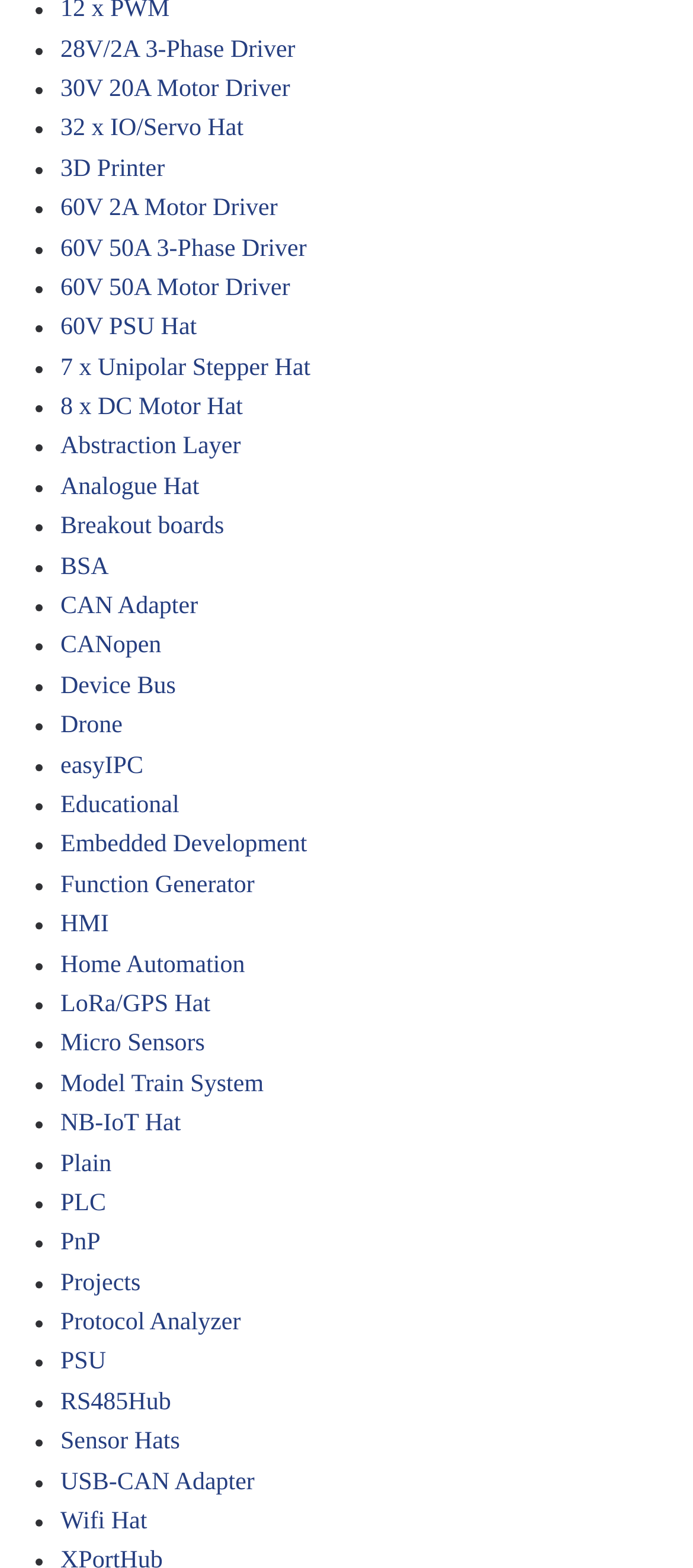Please find the bounding box coordinates of the element that must be clicked to perform the given instruction: "Learn about Drone". The coordinates should be four float numbers from 0 to 1, i.e., [left, top, right, bottom].

[0.087, 0.455, 0.177, 0.472]